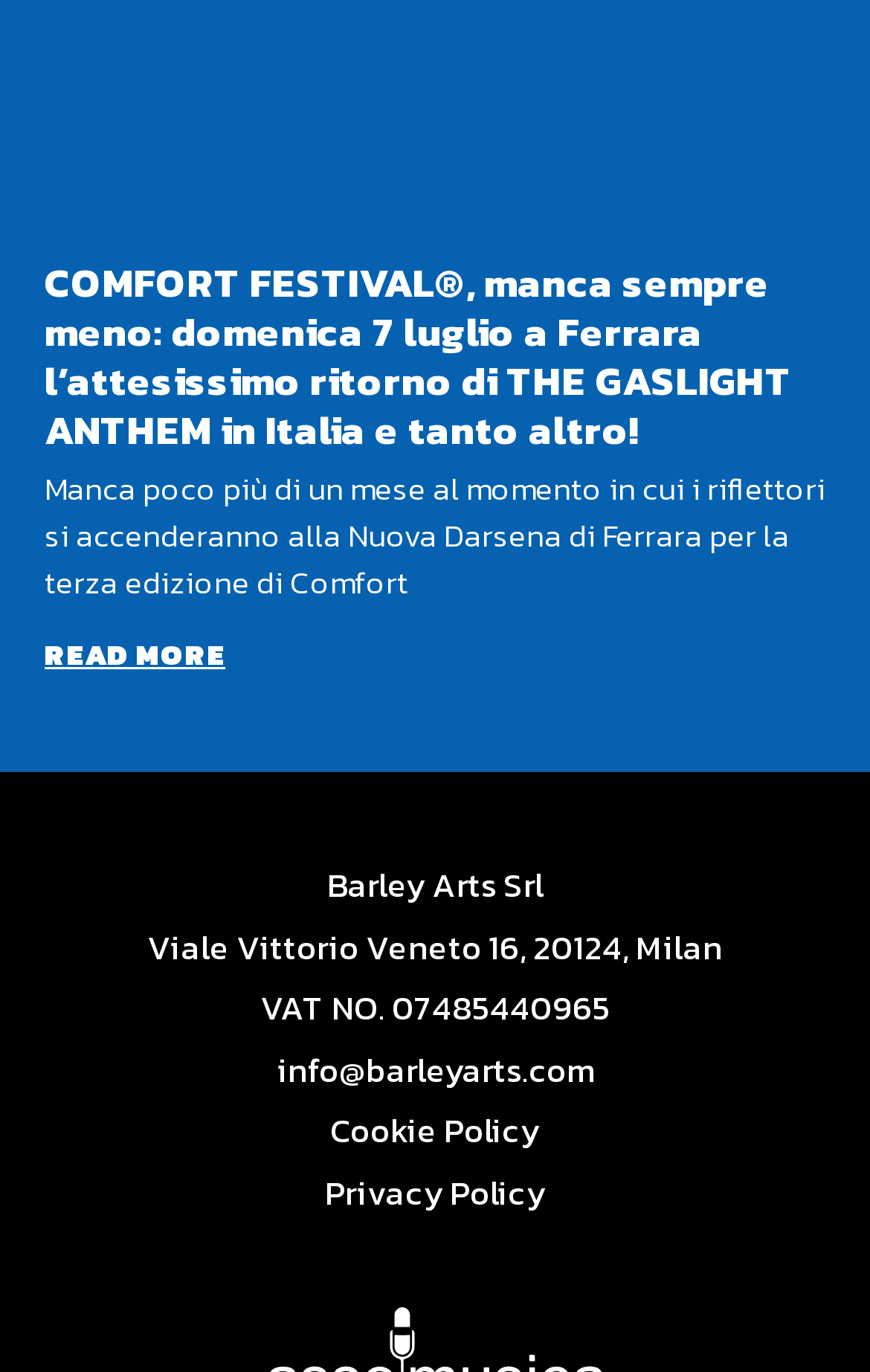Using the information shown in the image, answer the question with as much detail as possible: Where is the Comfort Festival taking place?

The location of the Comfort Festival is mentioned in the text, which is 'Ferrara'. This is mentioned in the context of the festival's third edition, which is taking place at the Nuova Darsena in Ferrara.